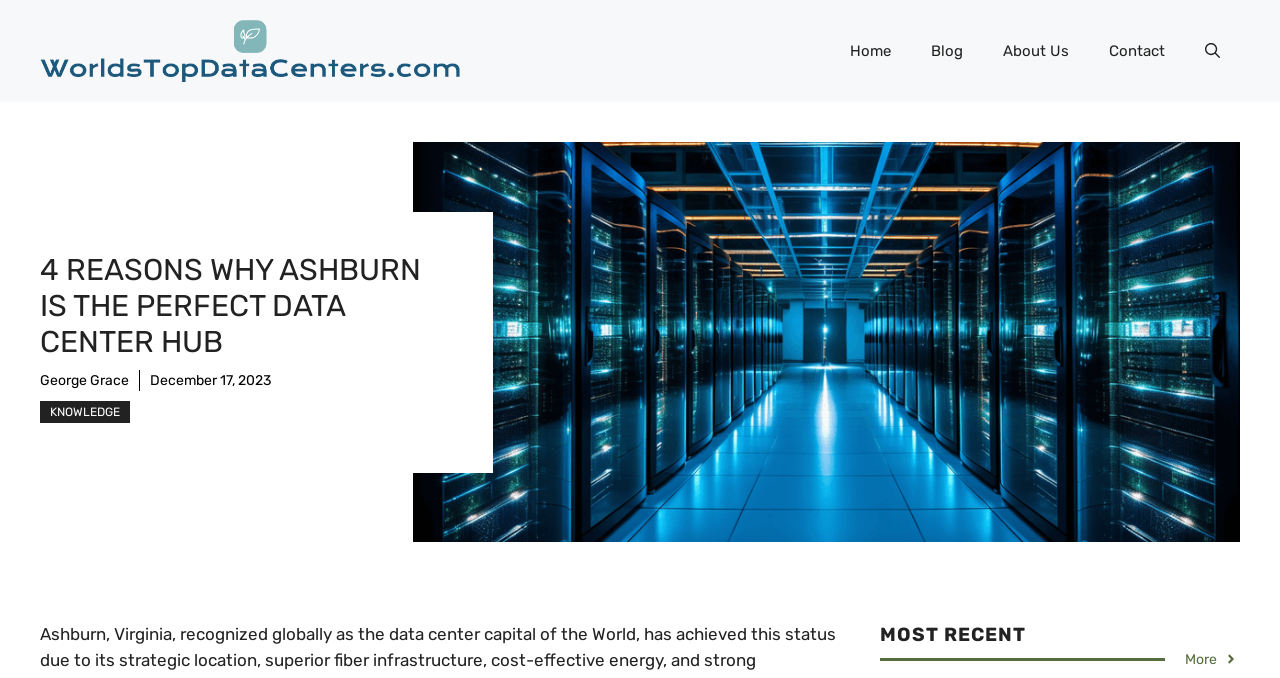Please determine the bounding box coordinates for the element with the description: "Blog".

[0.712, 0.031, 0.768, 0.12]